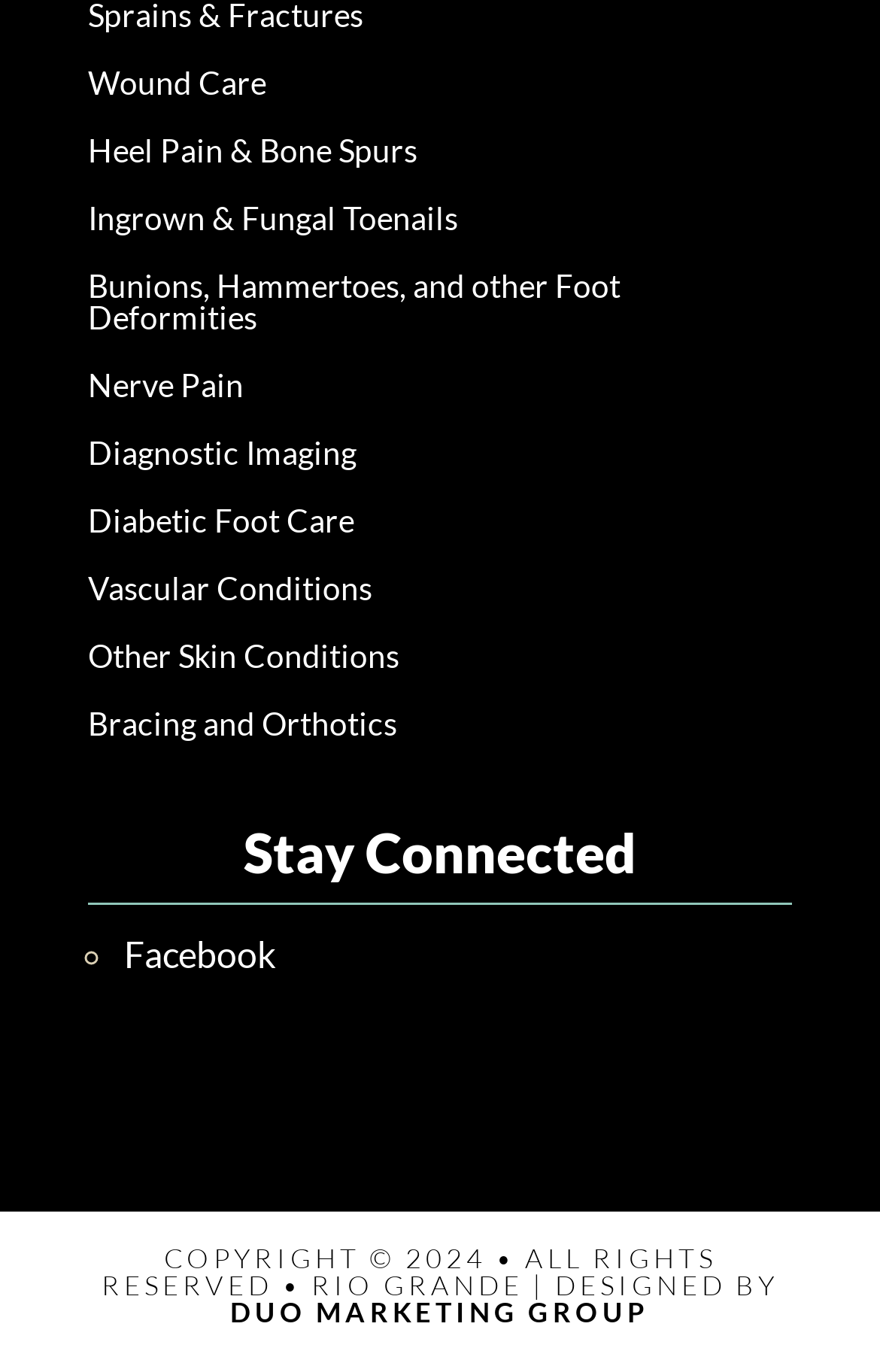Determine the bounding box of the UI element mentioned here: "Nerve Pain". The coordinates must be in the format [left, top, right, bottom] with values ranging from 0 to 1.

[0.1, 0.269, 0.277, 0.306]